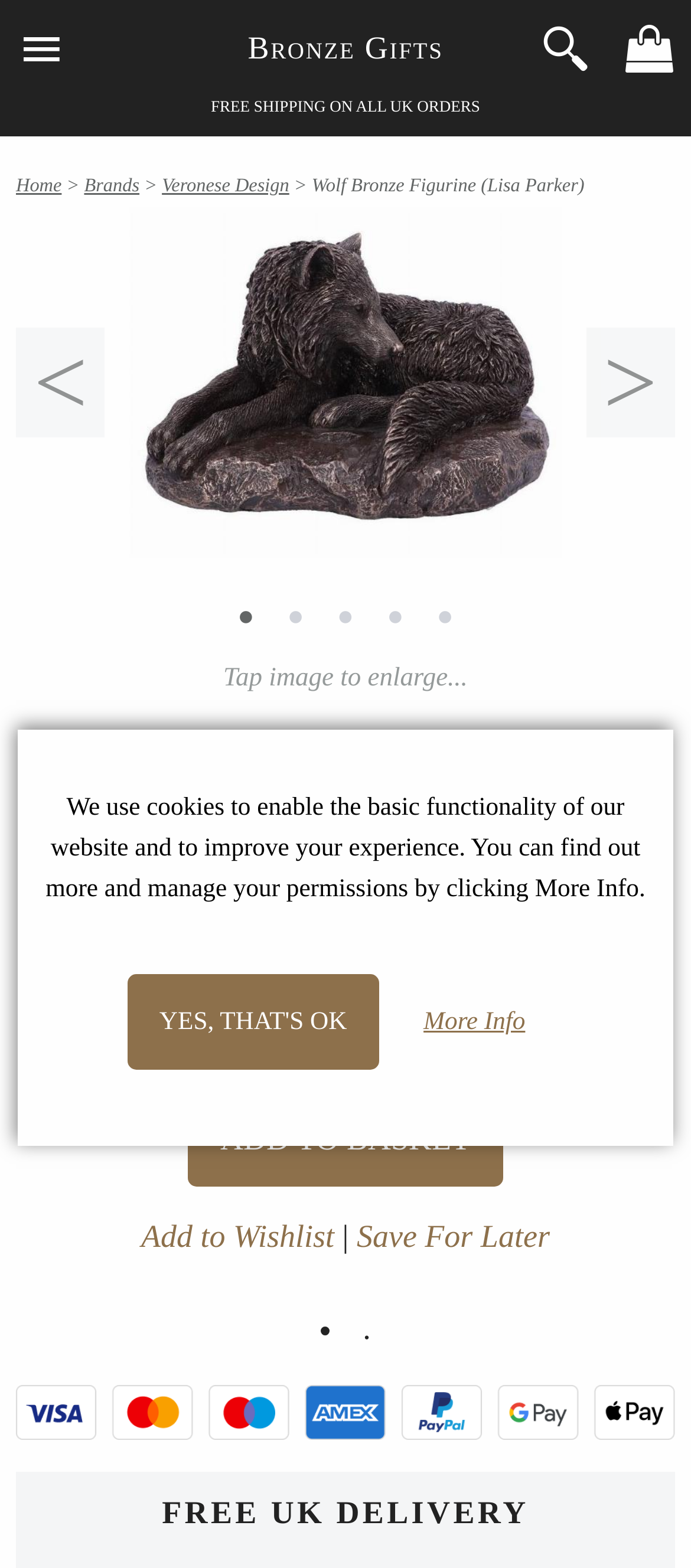What is the shipping policy for UK orders?
Please give a detailed and thorough answer to the question, covering all relevant points.

I found the shipping policy for UK orders by looking at the StaticText element with the text 'FREE UK DELIVERY' located at [0.234, 0.954, 0.766, 0.976]. This element is likely to indicate that shipping is free for all UK orders.